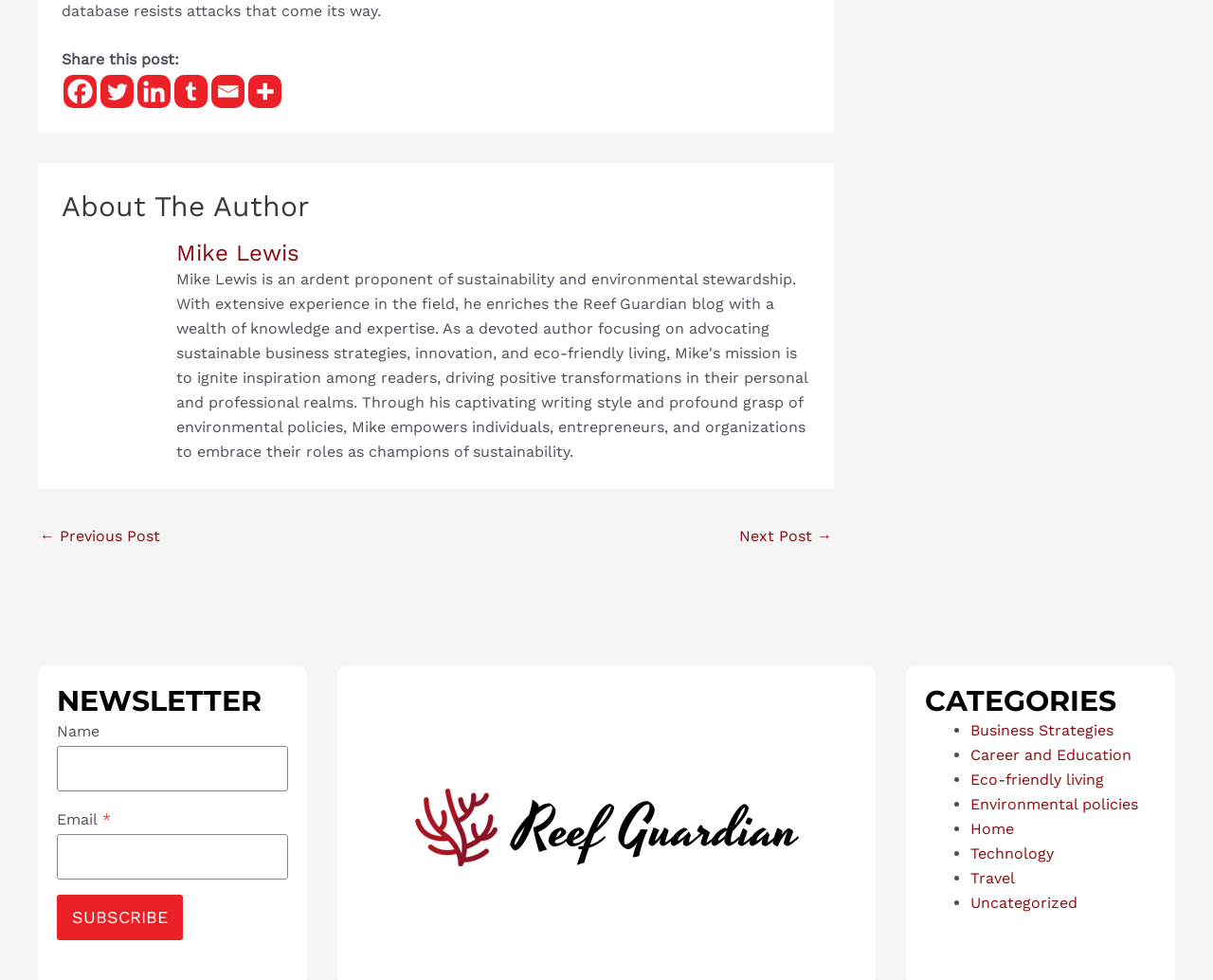Find the bounding box coordinates for the UI element that matches this description: "Stalin's Rise To Power Essay".

None